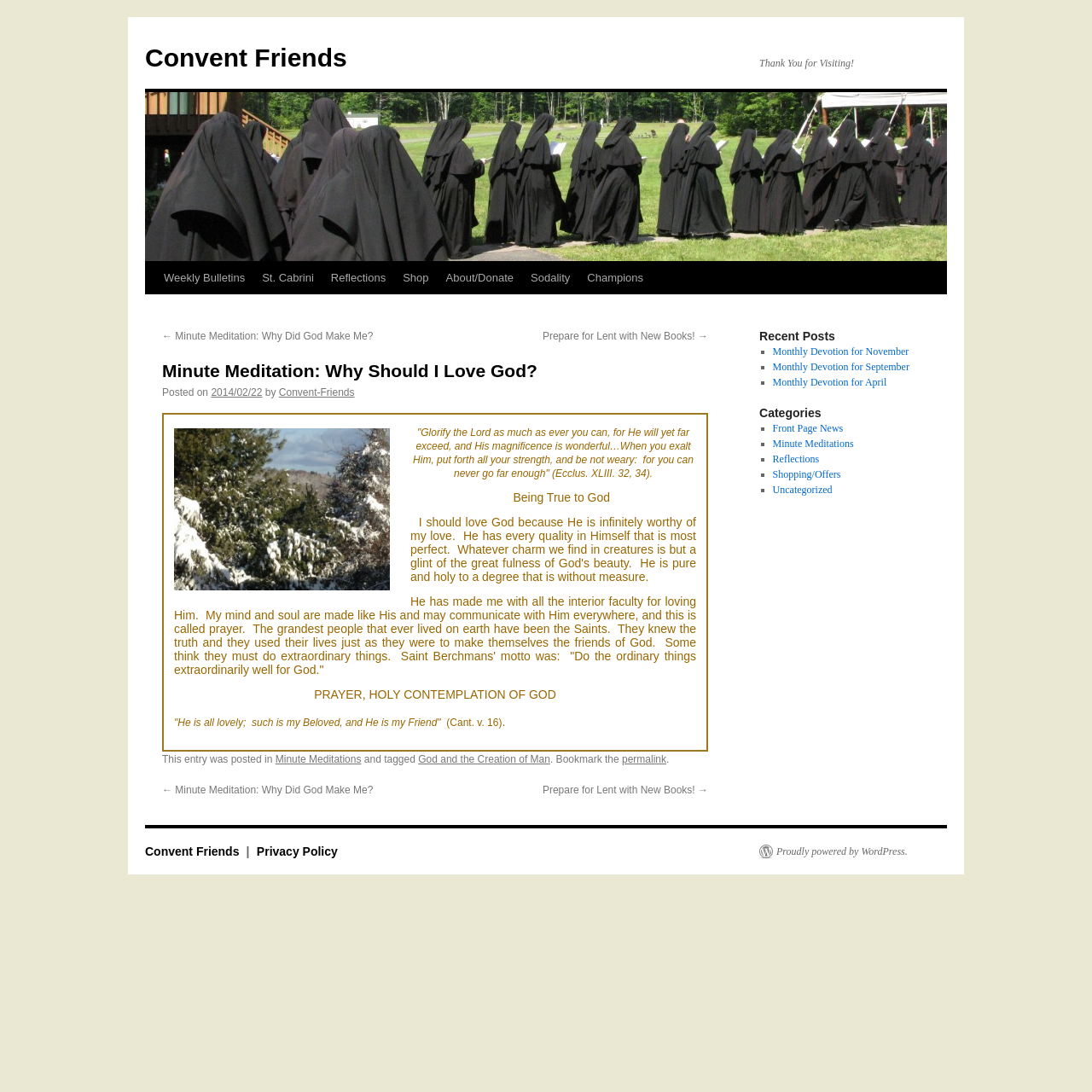Locate the bounding box coordinates of the clickable part needed for the task: "View the 'Monthly Devotion for November' post".

[0.707, 0.316, 0.832, 0.327]